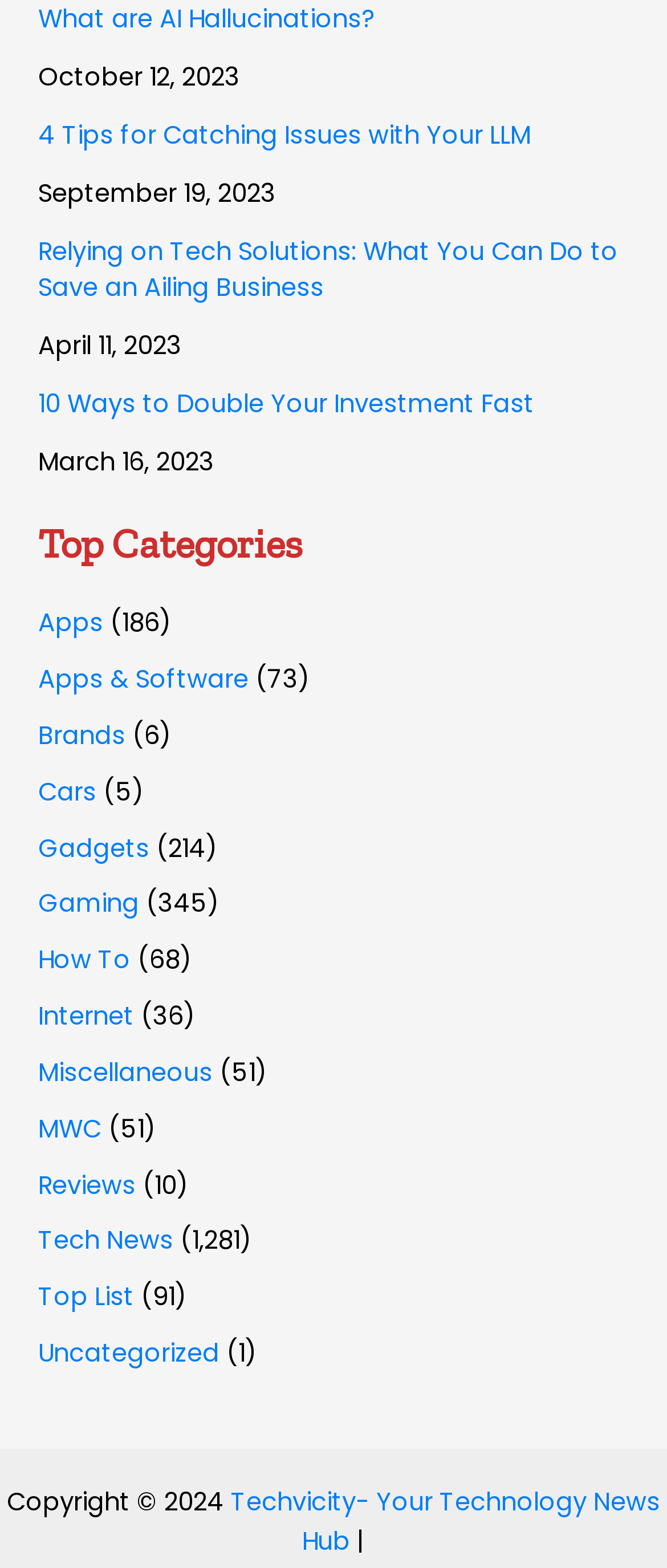Specify the bounding box coordinates of the element's area that should be clicked to execute the given instruction: "View 'Top Categories'". The coordinates should be four float numbers between 0 and 1, i.e., [left, top, right, bottom].

[0.058, 0.331, 0.942, 0.363]